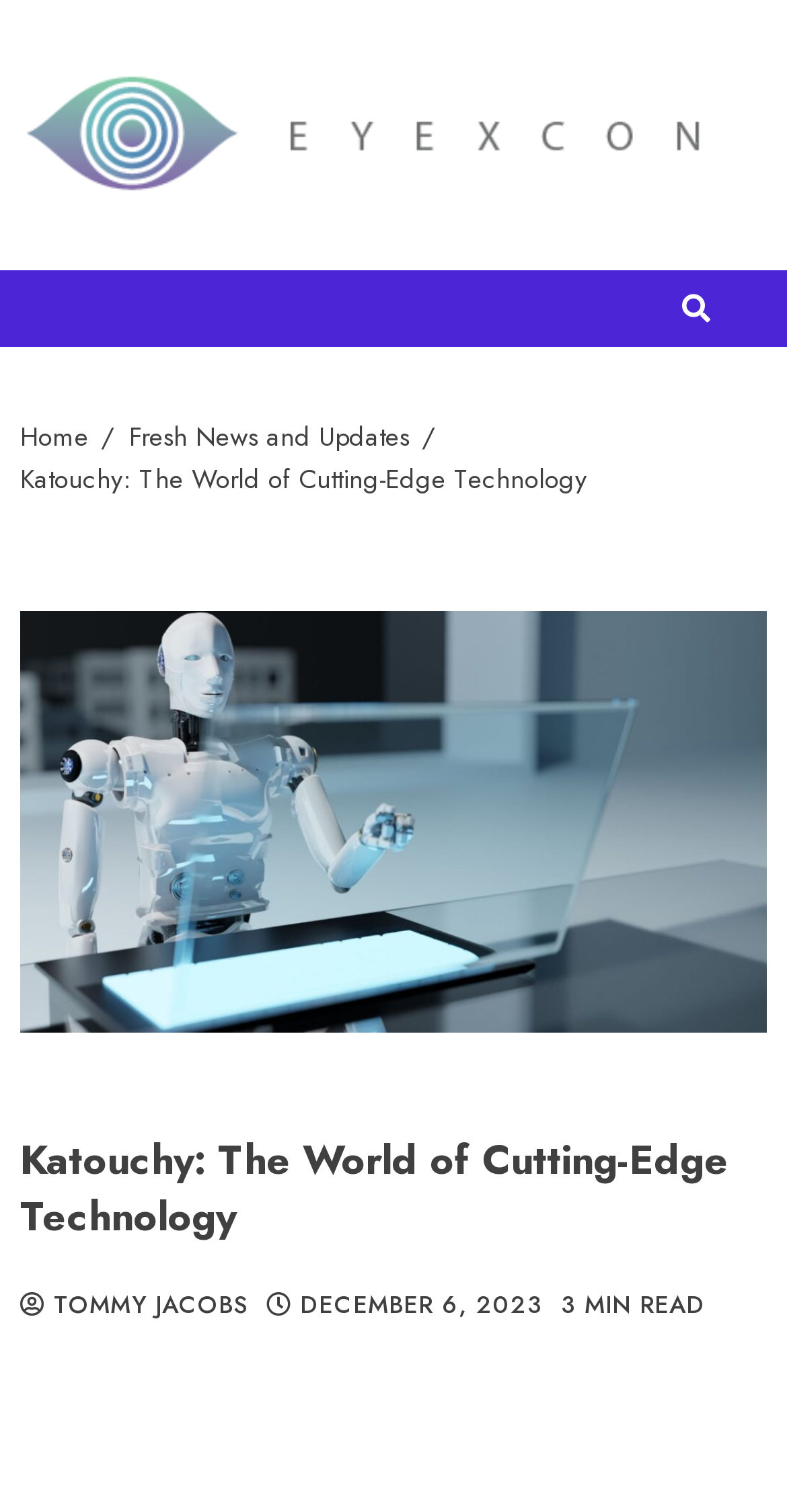Identify the bounding box for the UI element specified in this description: "Fresh News and Updates". The coordinates must be four float numbers between 0 and 1, formatted as [left, top, right, bottom].

[0.164, 0.276, 0.521, 0.302]